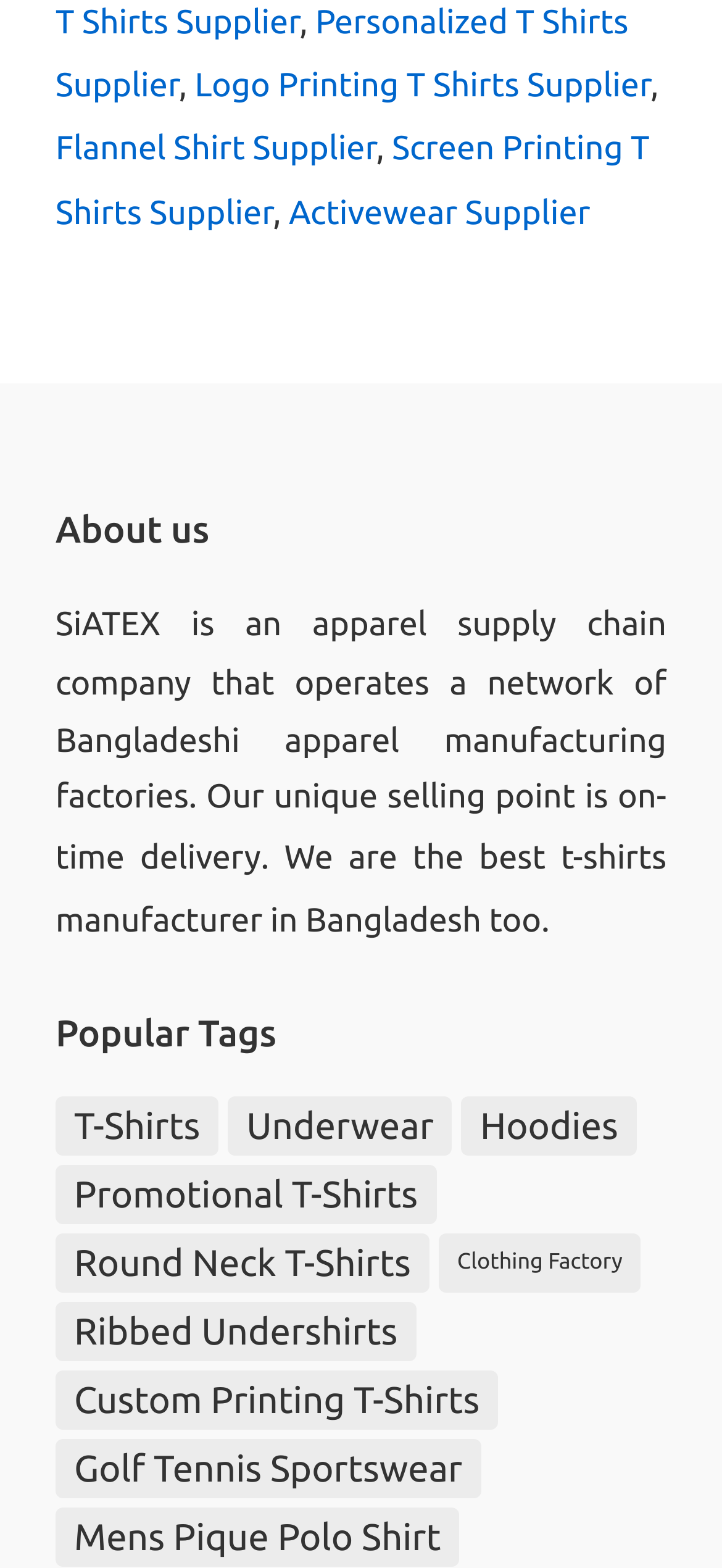Identify the bounding box coordinates for the UI element that matches this description: "Mens Pique Polo Shirt".

[0.077, 0.962, 0.636, 0.999]